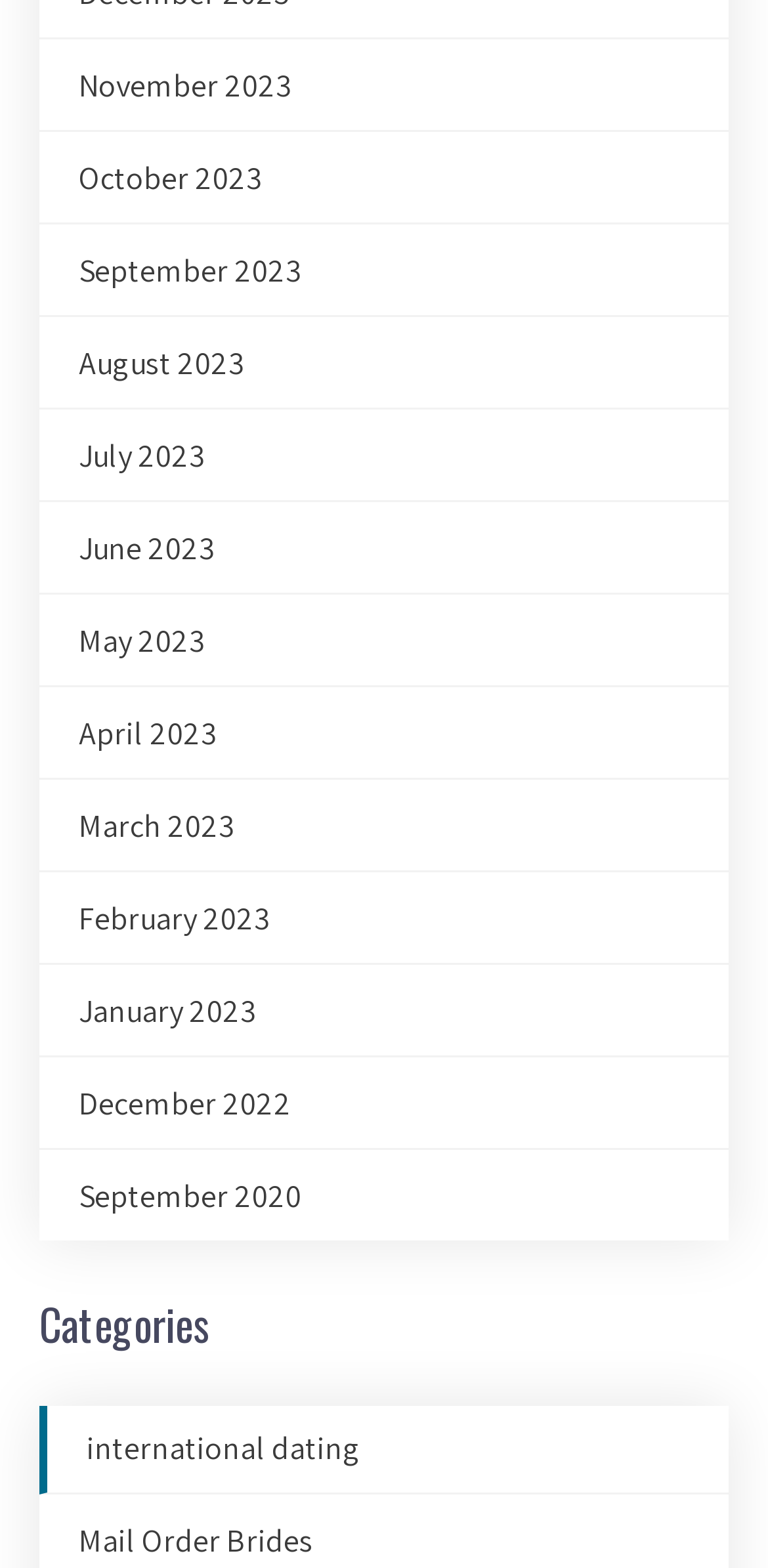For the element described, predict the bounding box coordinates as (top-left x, top-left y, bottom-right x, bottom-right y). All values should be between 0 and 1. Element description: Mail Order Brides

[0.103, 0.969, 0.408, 0.995]